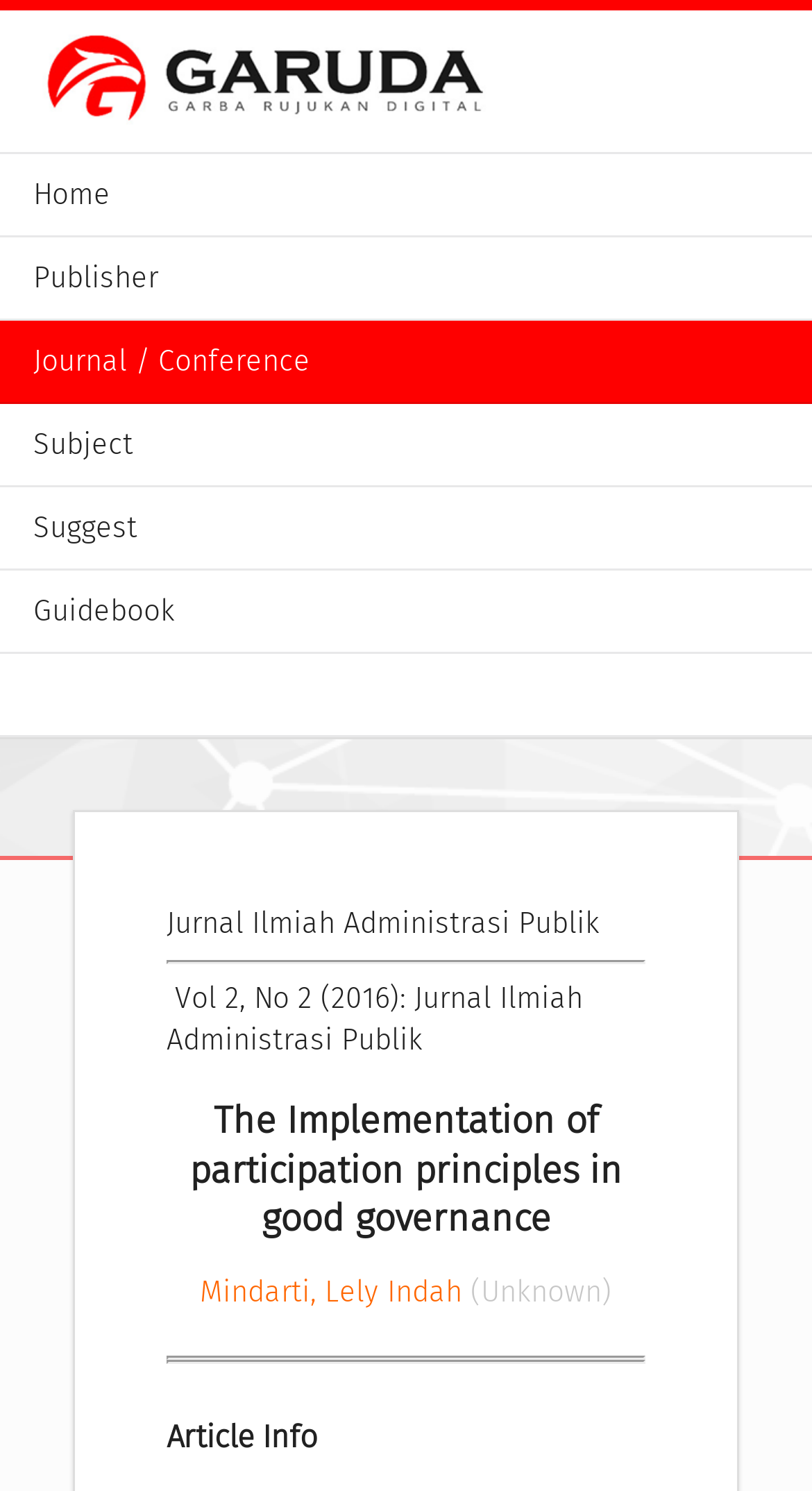Determine the bounding box coordinates of the clickable region to follow the instruction: "read article by Mindarti, Lely Indah".

[0.246, 0.855, 0.569, 0.878]